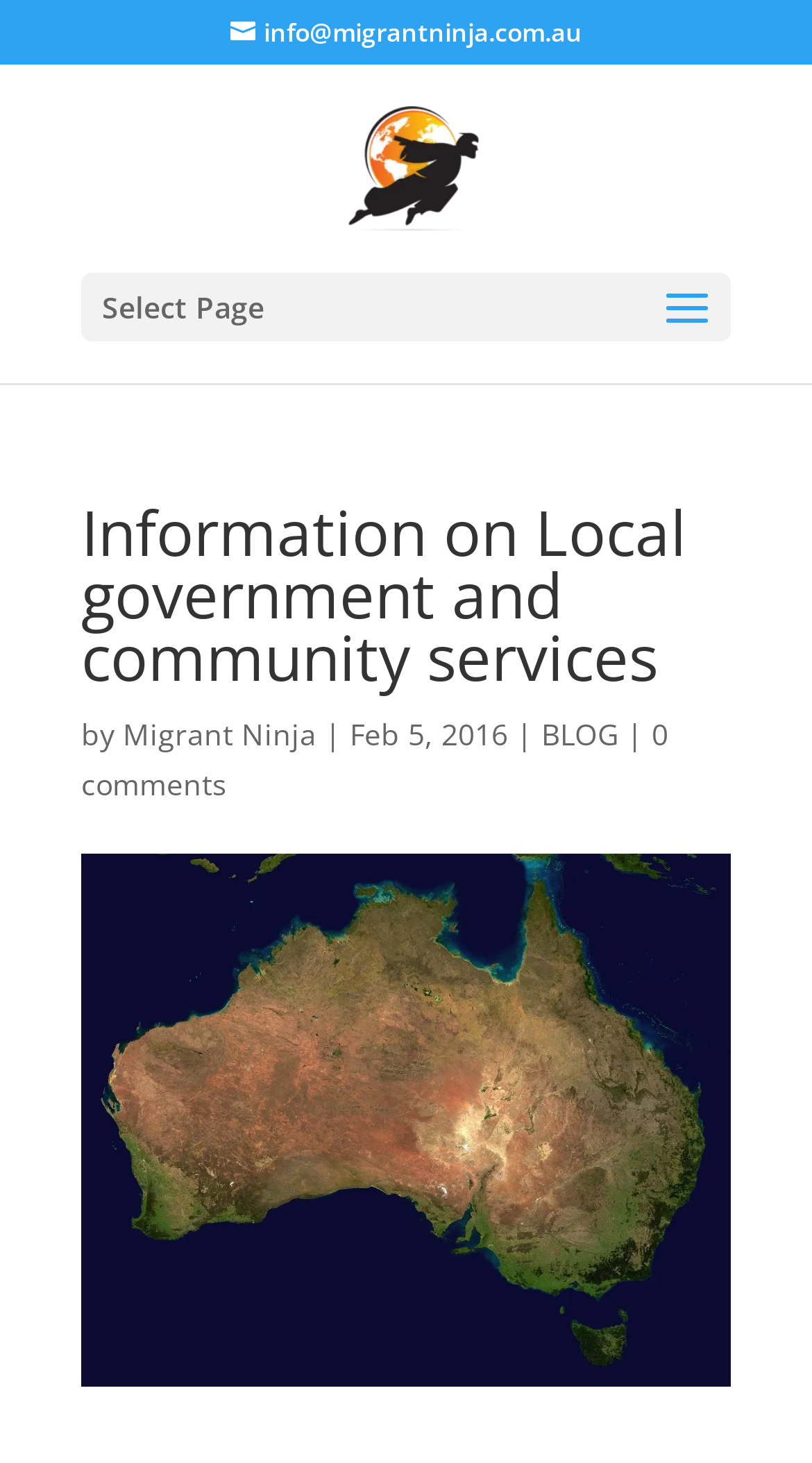Identify the bounding box coordinates for the UI element that matches this description: "Homepage".

None